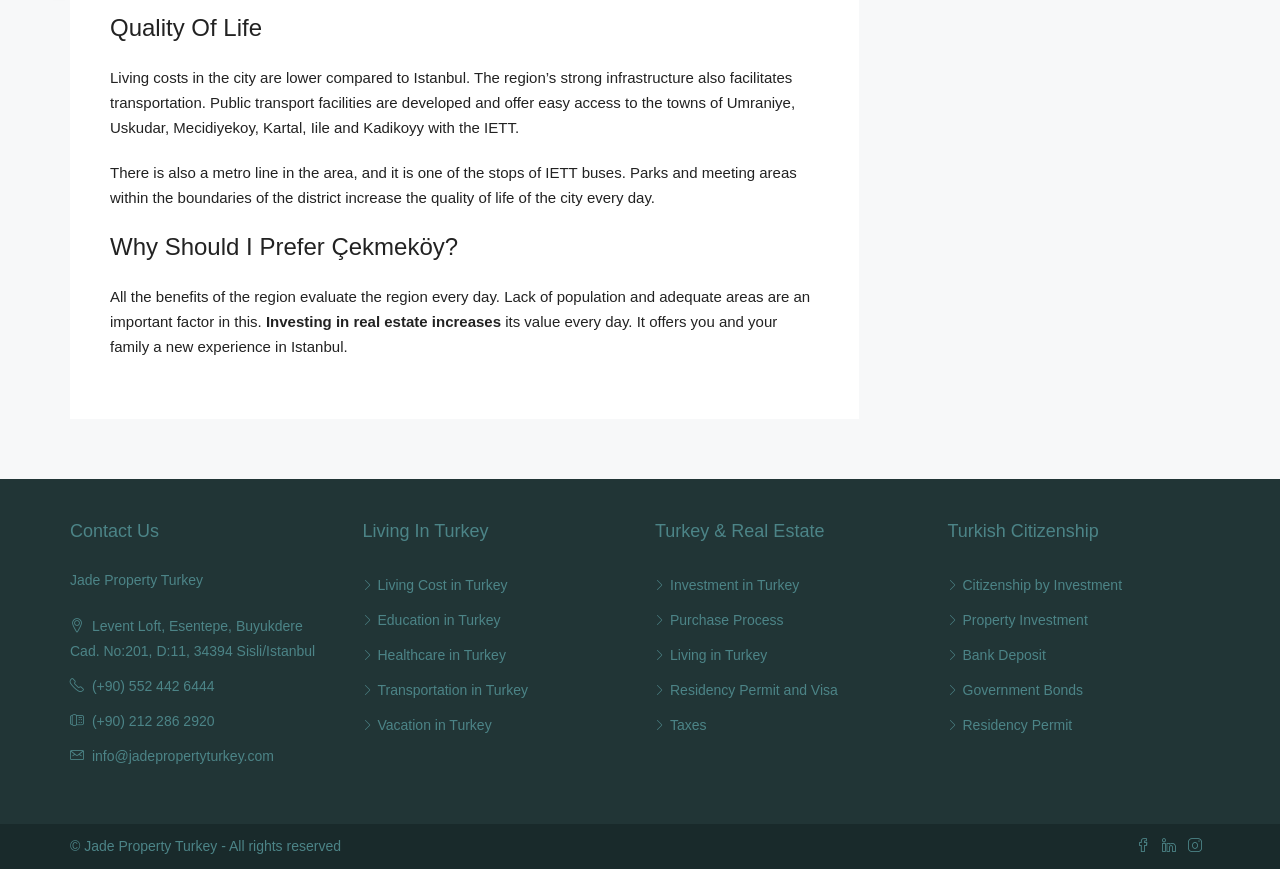Determine the bounding box coordinates of the area to click in order to meet this instruction: "Get information about Investment in Turkey".

[0.512, 0.664, 0.624, 0.682]